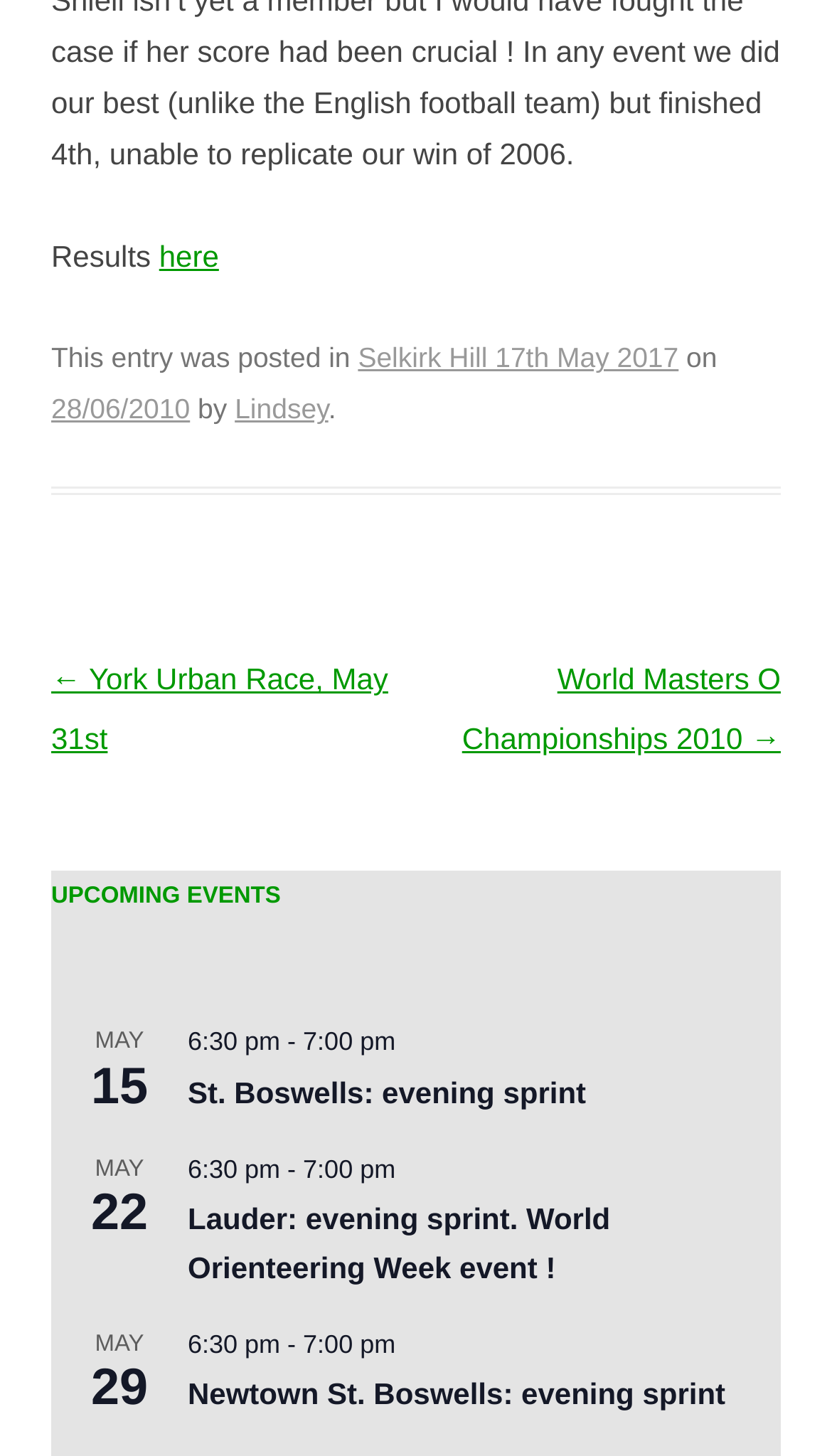Please give a one-word or short phrase response to the following question: 
What is the date of the first upcoming event?

MAY 15